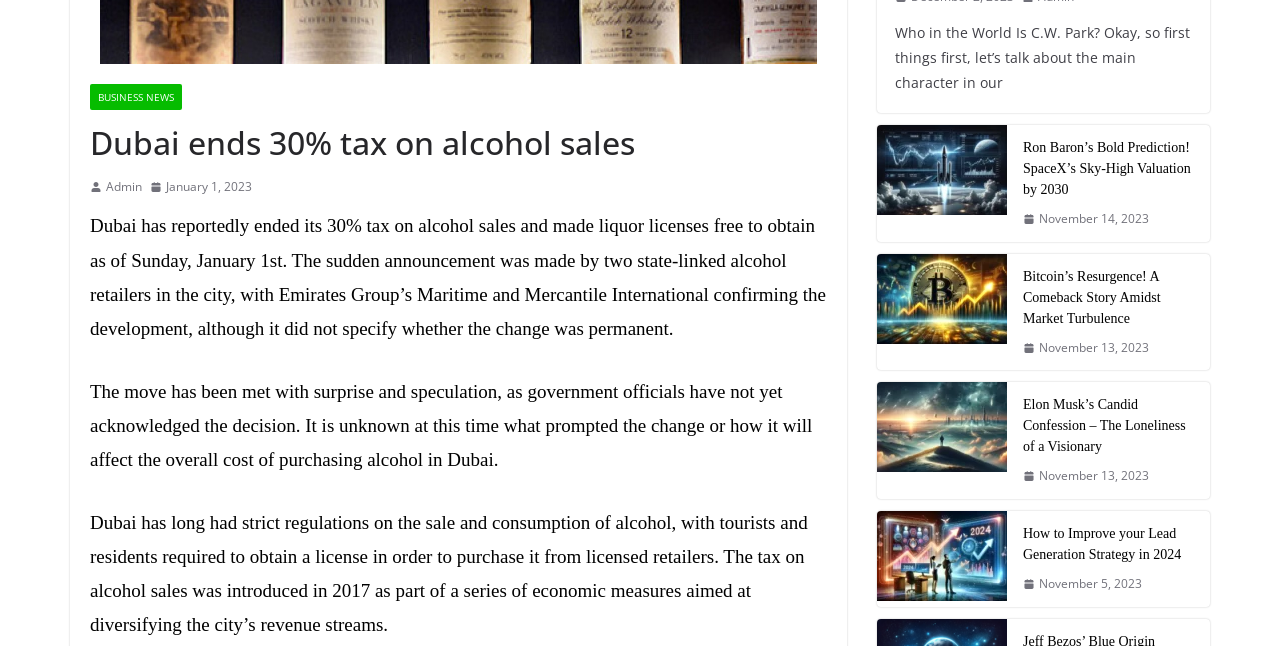Locate and provide the bounding box coordinates for the HTML element that matches this description: "November 13, 2023November 13, 2023".

[0.799, 0.72, 0.898, 0.754]